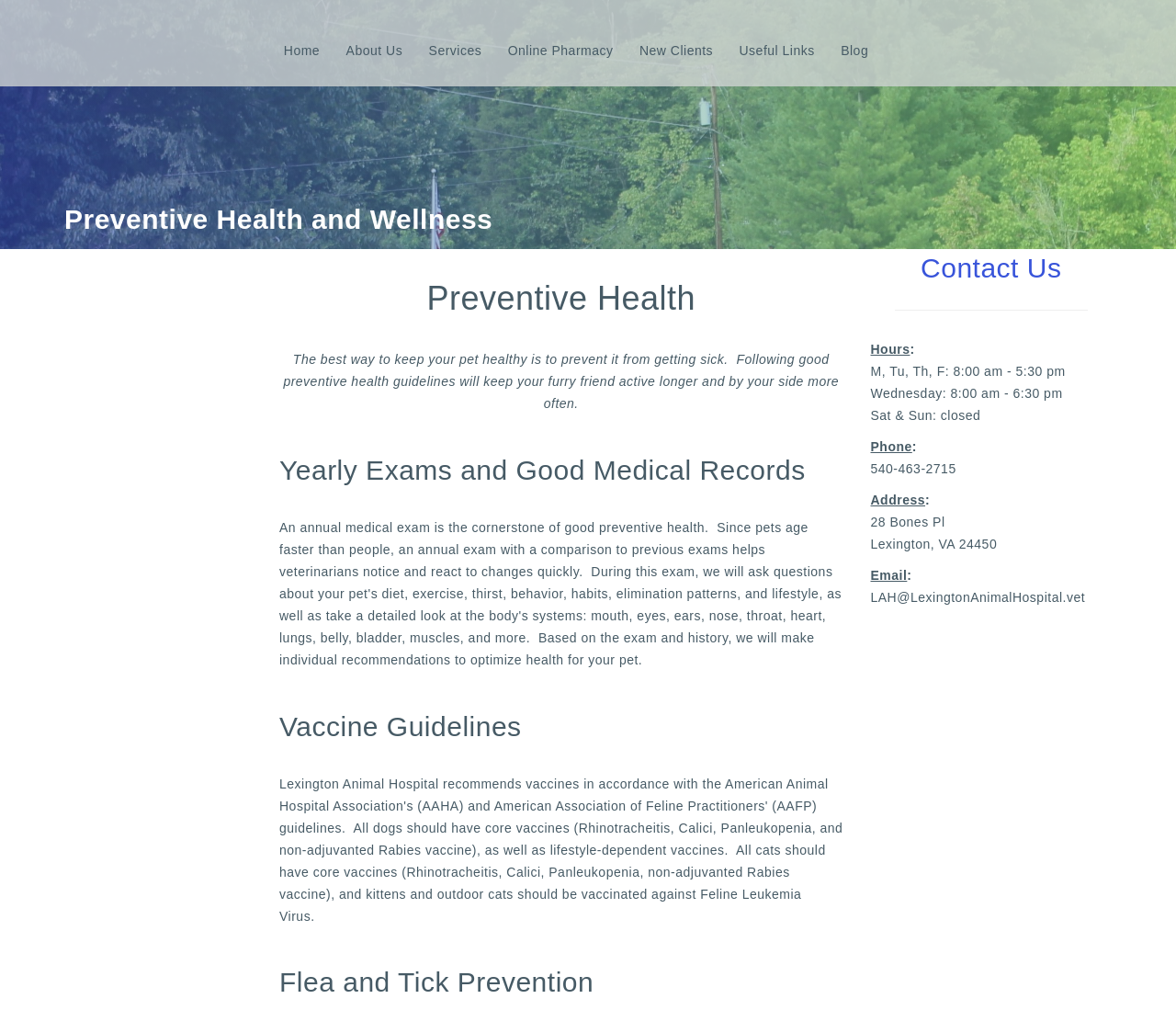Give a concise answer of one word or phrase to the question: 
What is the name of the animal hospital?

Lexington Animal Hospital